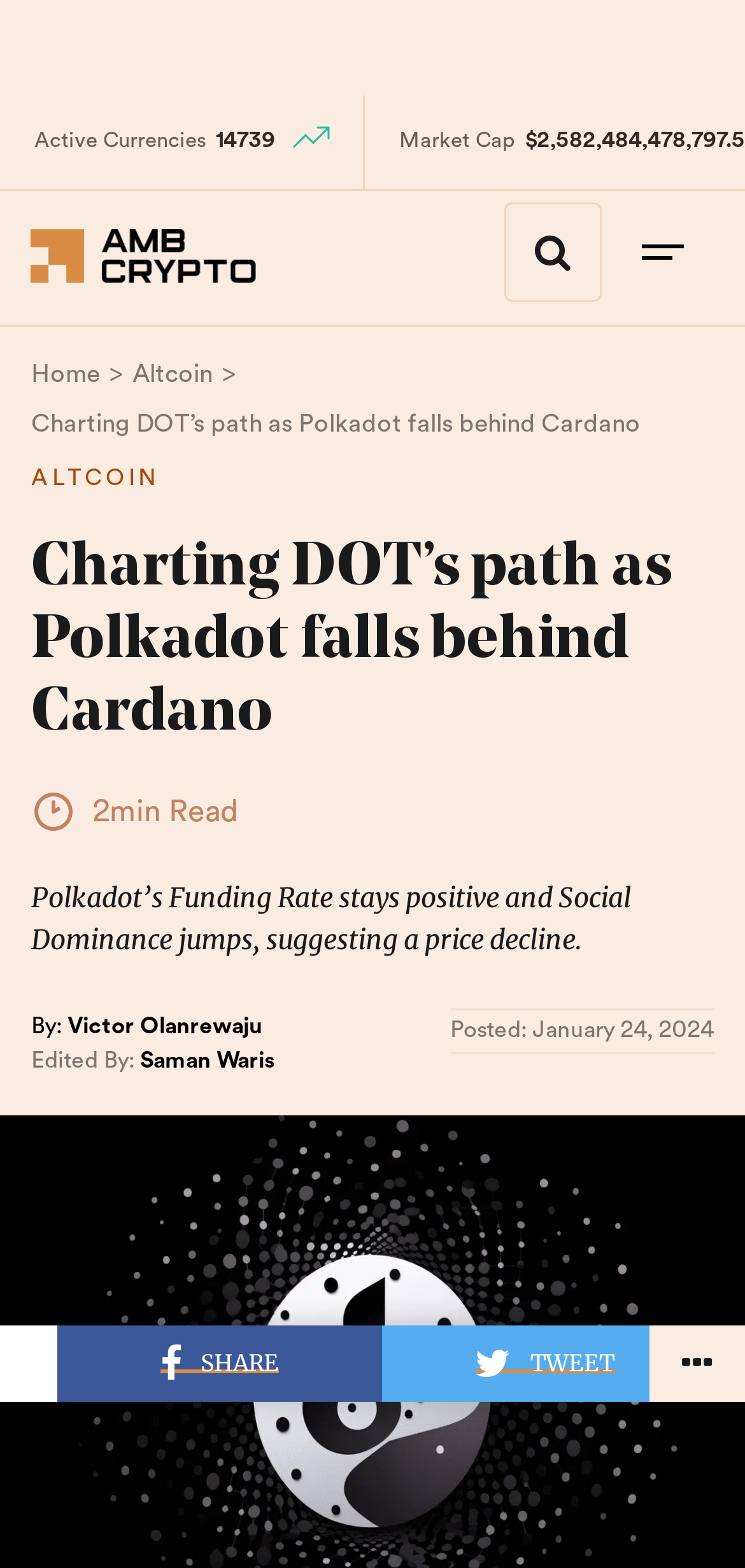Identify the bounding box coordinates of the element to click to follow this instruction: 'Click on the AMBCrypto link'. Ensure the coordinates are four float values between 0 and 1, provided as [left, top, right, bottom].

[0.042, 0.161, 0.344, 0.185]